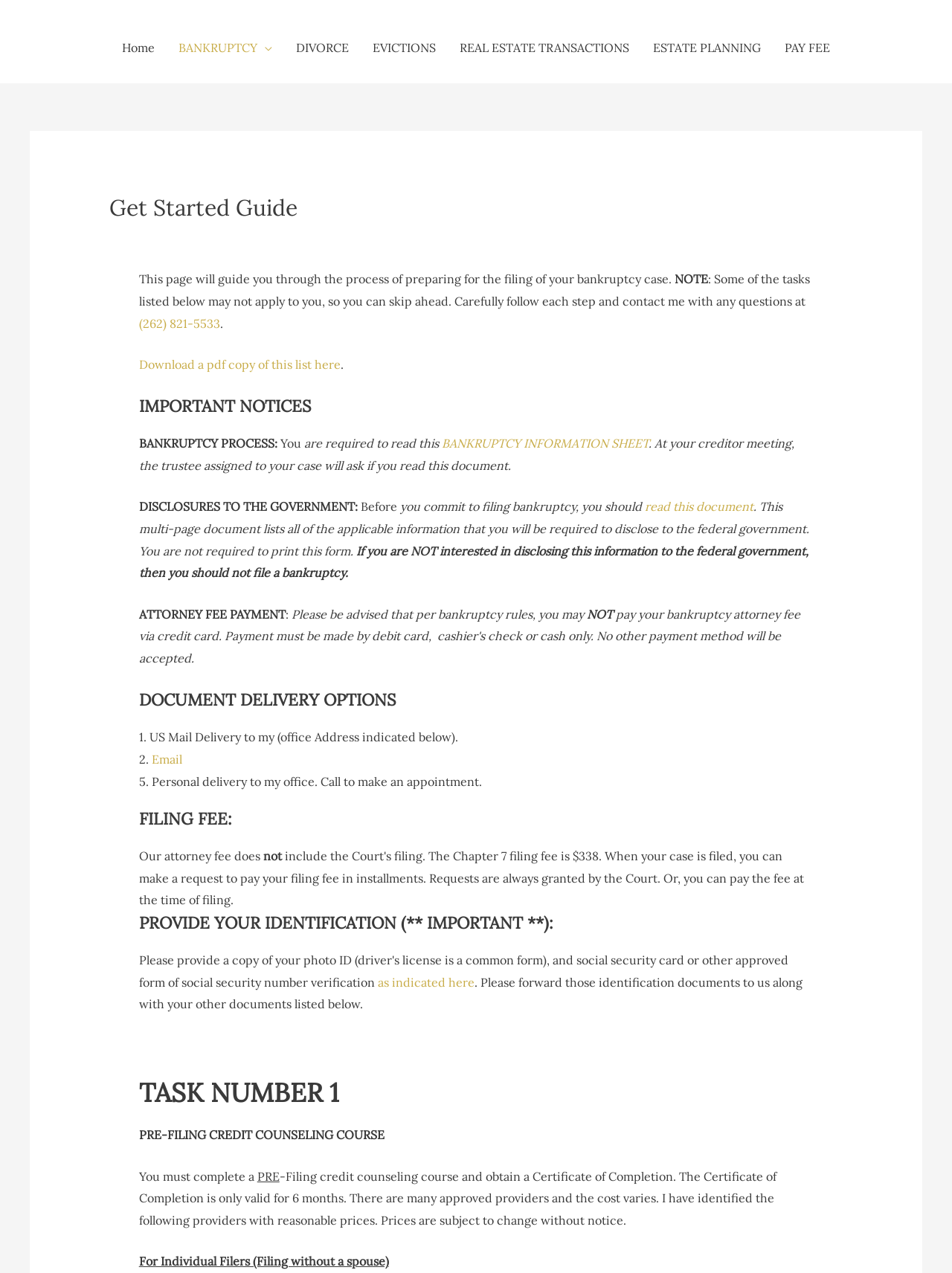What is the attorney fee payment rule?
Provide an in-depth answer to the question, covering all aspects.

Based on the webpage content, it appears that the attorney fee payment rule is that users cannot pay the fee after filing bankruptcy. This is mentioned under the 'ATTORNEY FEE PAYMENT' section, which advises users to pay the fee before filing.